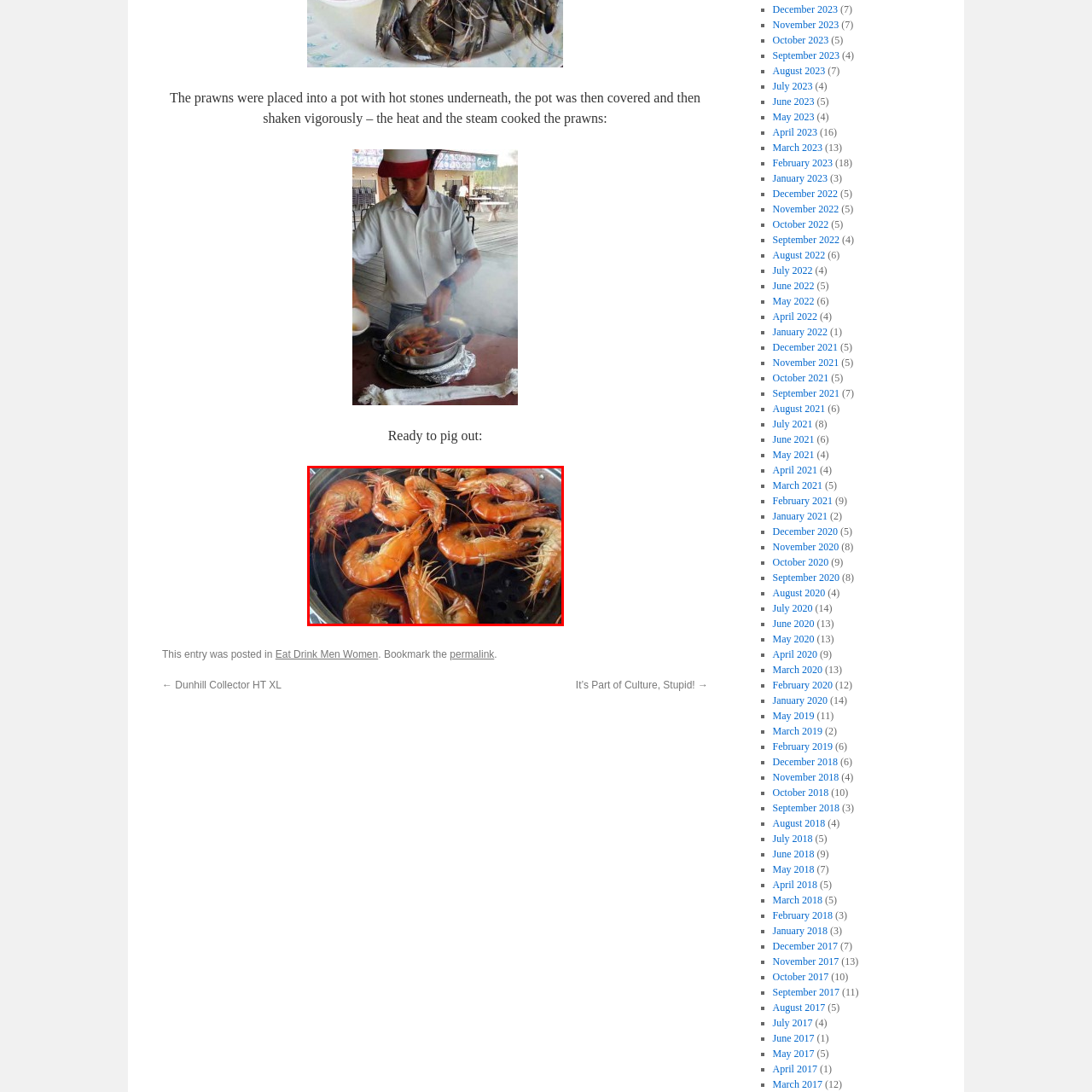Provide an in-depth description of the image within the red bounding box.

The image showcases a vibrant display of freshly cooked prawns, their shells a rich reddish-orange hue that indicates they have been perfectly steamed. The prawns are arranged in a circular pattern, positioned within a steaming pot that features a perforated bottom, allowing the heat and steam to circulate effectively during the cooking process. This method, reminiscent of traditional seafood preparation, preserves the prawns' natural flavor and juiciness. The scene evokes a sense of anticipation, perfectly complemented by the accompanying text that invites viewers to "Ready to pig out," suggesting a feast is about to commence.